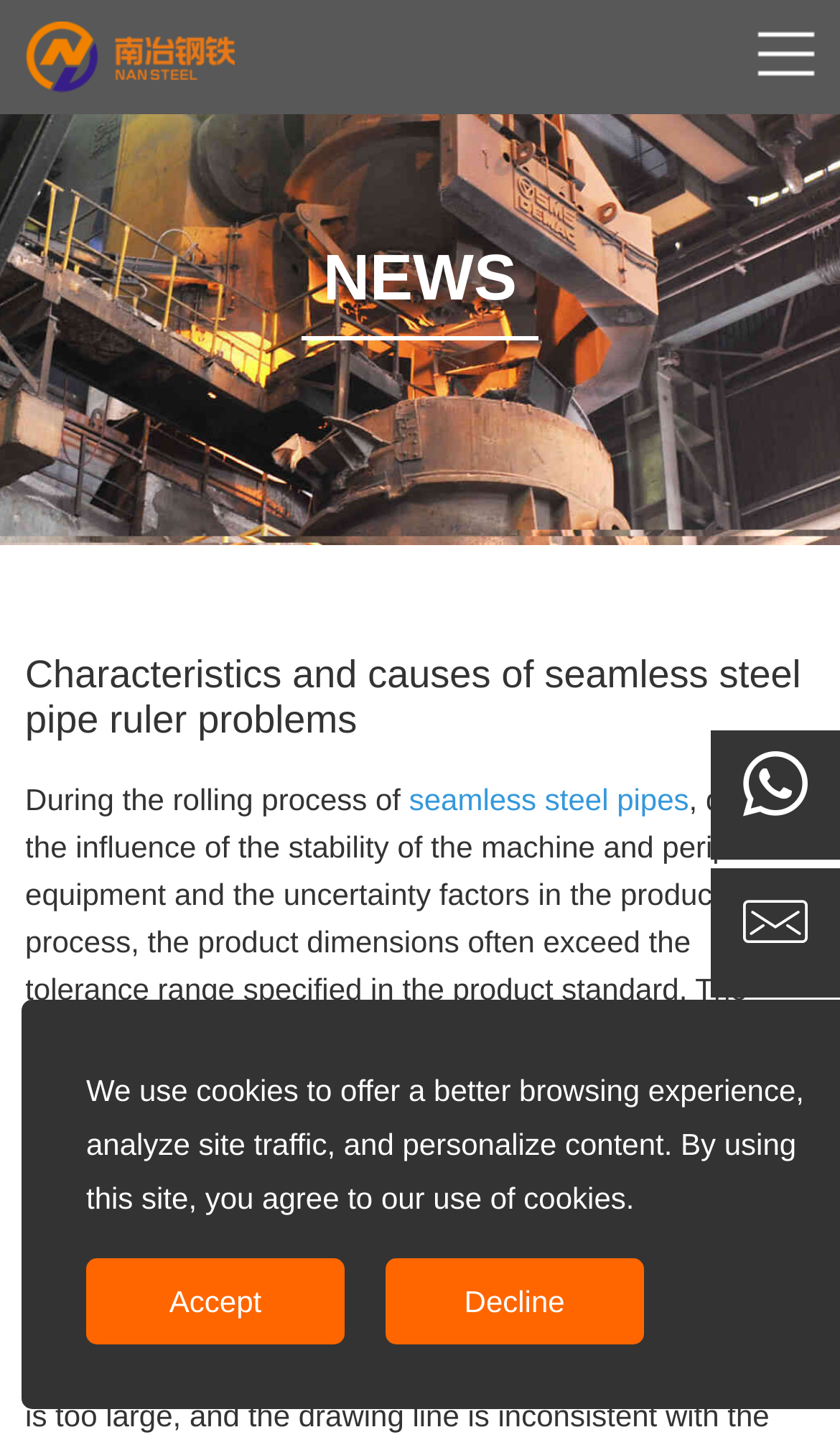Locate the bounding box of the UI element defined by this description: "parent_node: NEWS". The coordinates should be given as four float numbers between 0 and 1, formatted as [left, top, right, bottom].

[0.897, 0.015, 0.974, 0.059]